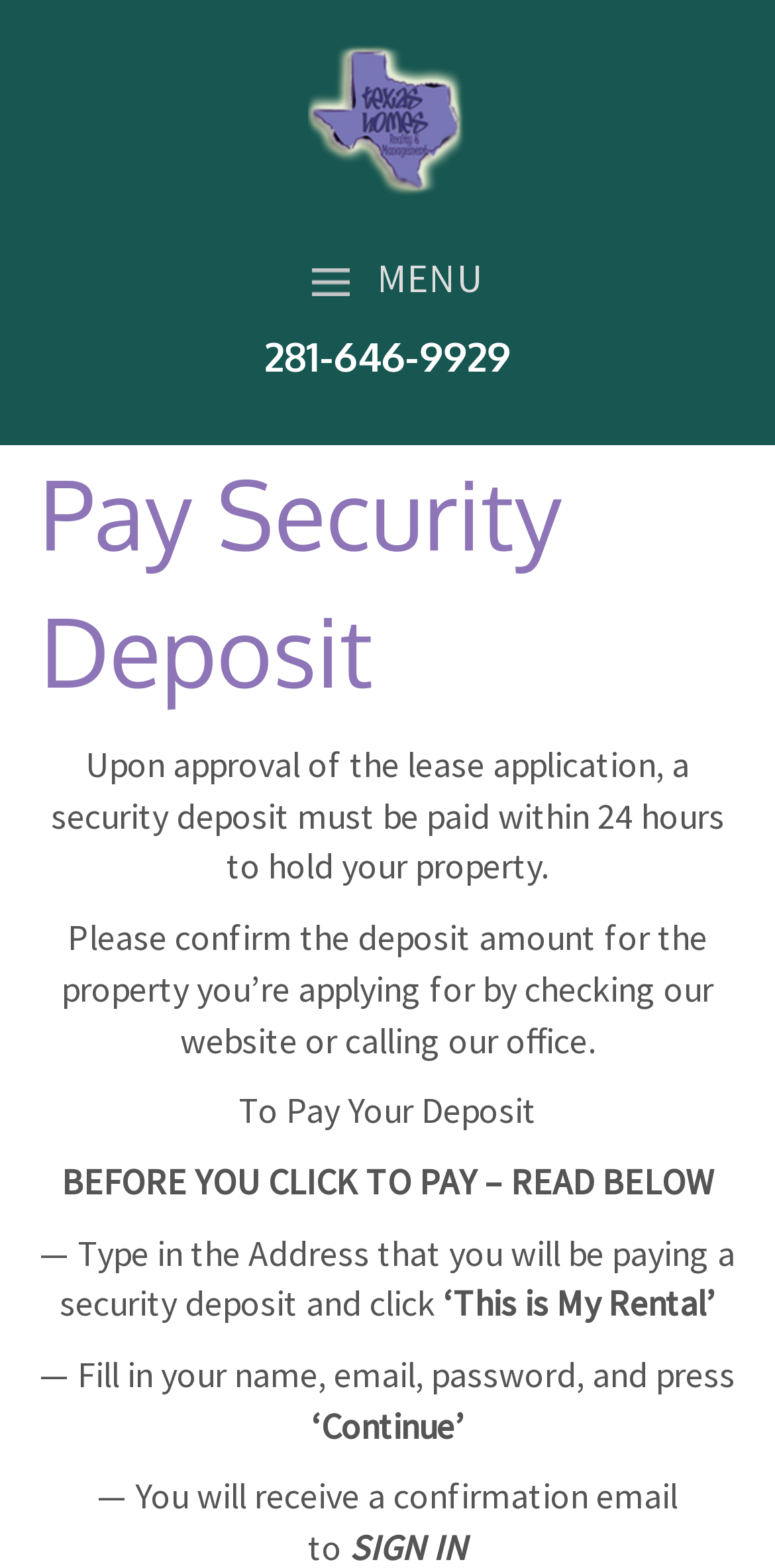Based on the element description: "Menu", identify the UI element and provide its bounding box coordinates. Use four float numbers between 0 and 1, [left, top, right, bottom].

[0.115, 0.158, 0.885, 0.202]